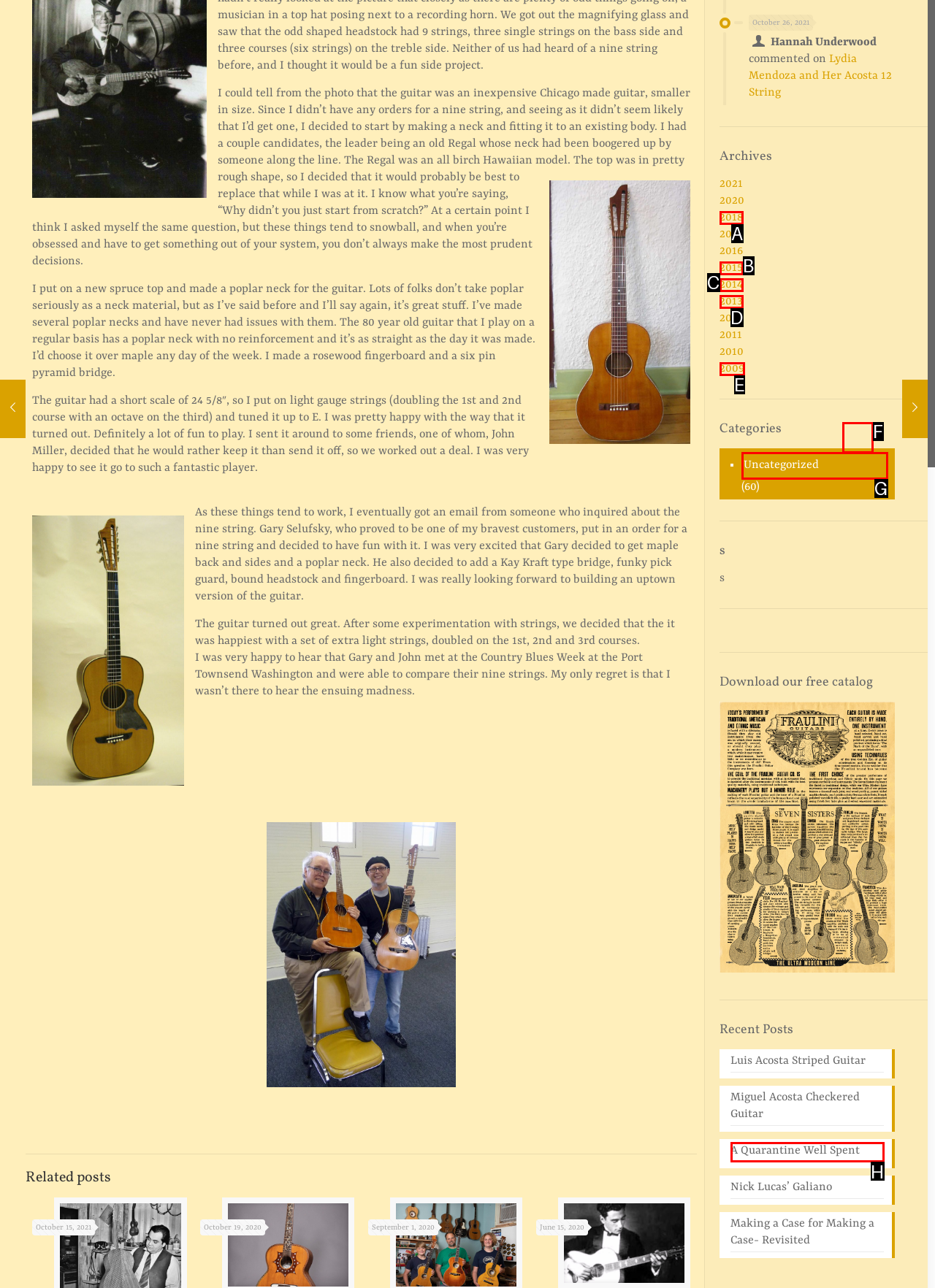Match the description to the correct option: 2014
Provide the letter of the matching option directly.

C